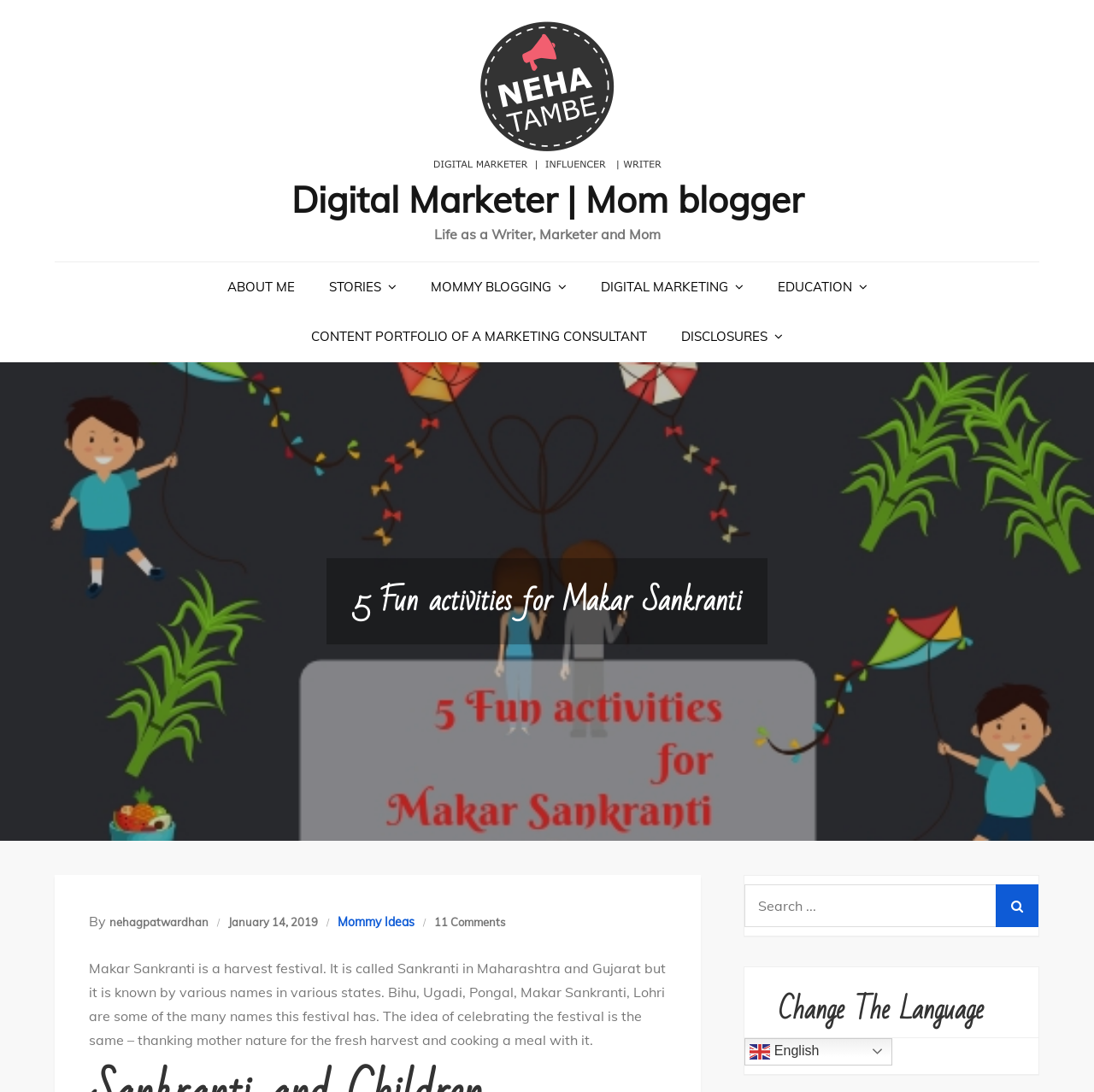Please give a short response to the question using one word or a phrase:
What is the purpose of the search box?

To search the website